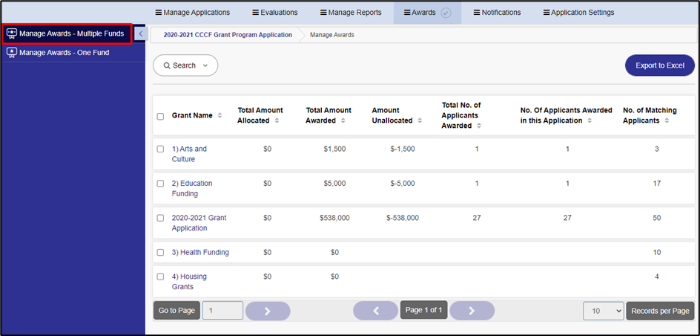What is the purpose of the 'Export to Excel' button?
Using the details shown in the screenshot, provide a comprehensive answer to the question.

I found the answer by looking at the interface elements provided, which include buttons and navigation elements. The 'Export to Excel' button is likely intended to allow users to export the data presented in the table to an Excel file for further analysis or manipulation.